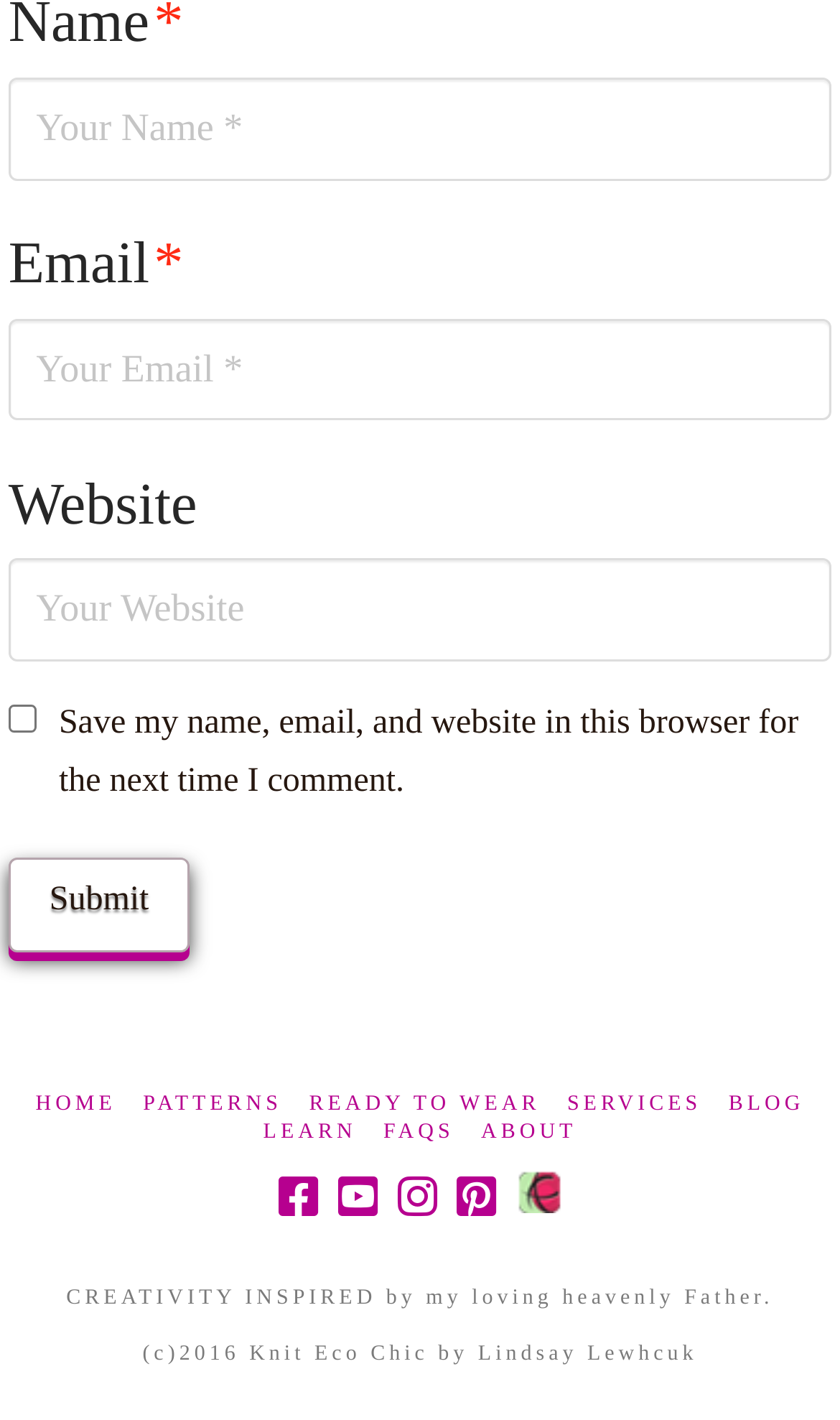Respond to the question below with a concise word or phrase:
How many textboxes are there?

4